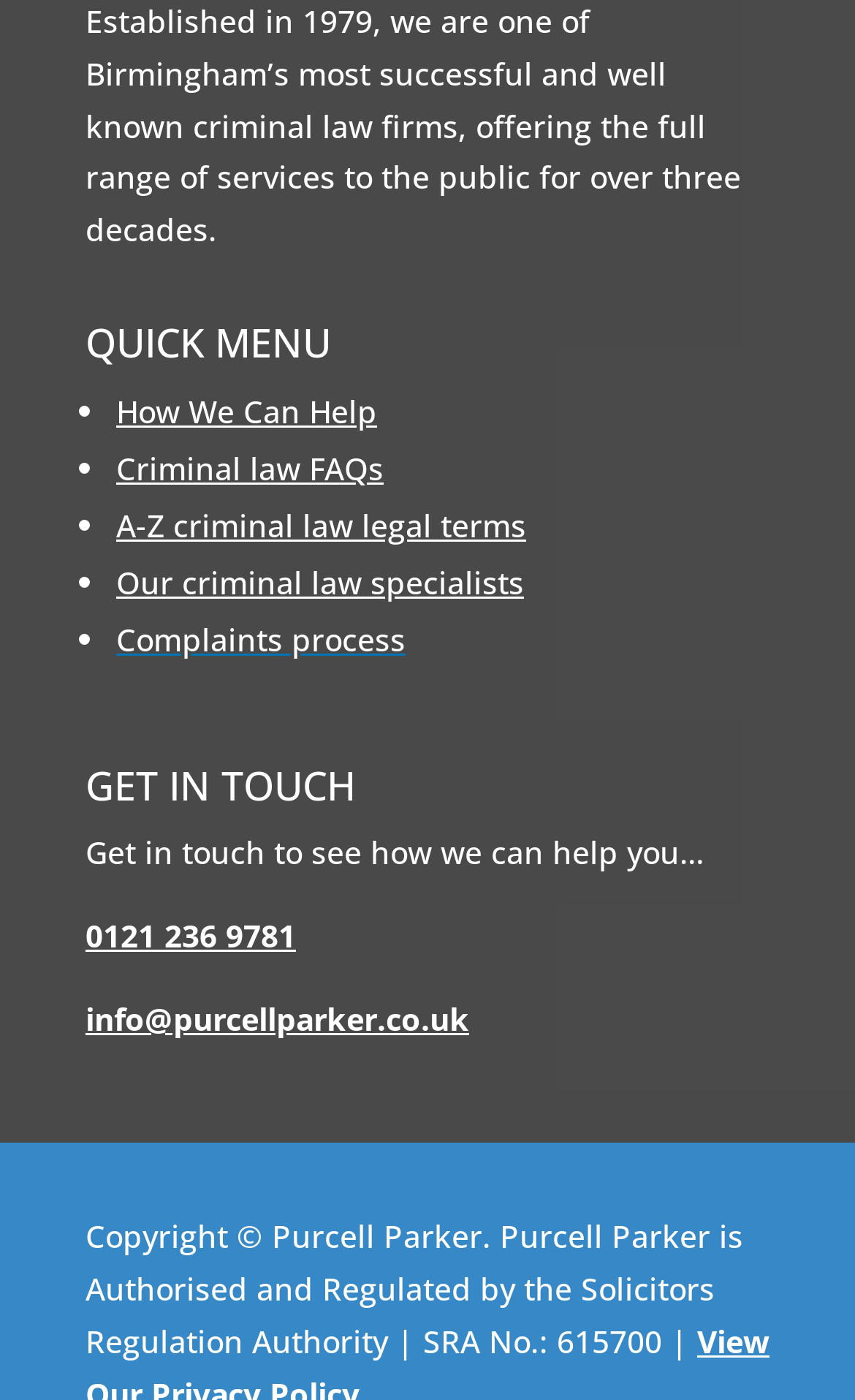Can you give a detailed response to the following question using the information from the image? How many items are in the quick menu?

I counted the number of links under the 'QUICK MENU' heading and found 5 items: 'How We Can Help', 'Criminal law FAQs', 'A-Z criminal law legal terms', 'Our criminal law specialists', and 'Complaints process'.